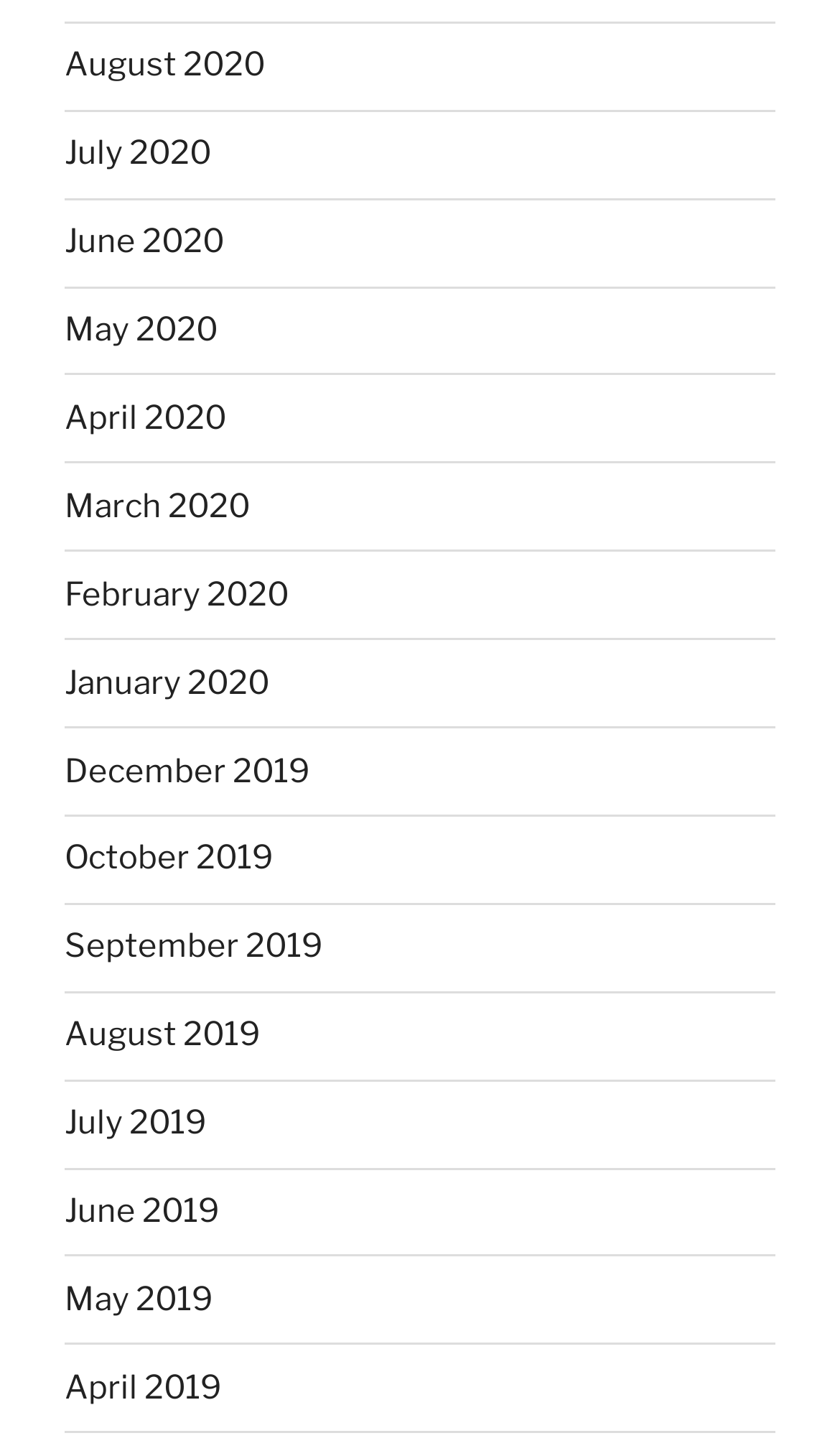What is the latest month listed in 2019?
Kindly offer a detailed explanation using the data available in the image.

I examined the list of links and found that the latest month listed in 2019 is October 2019, which is located at [0.077, 0.578, 0.326, 0.605].